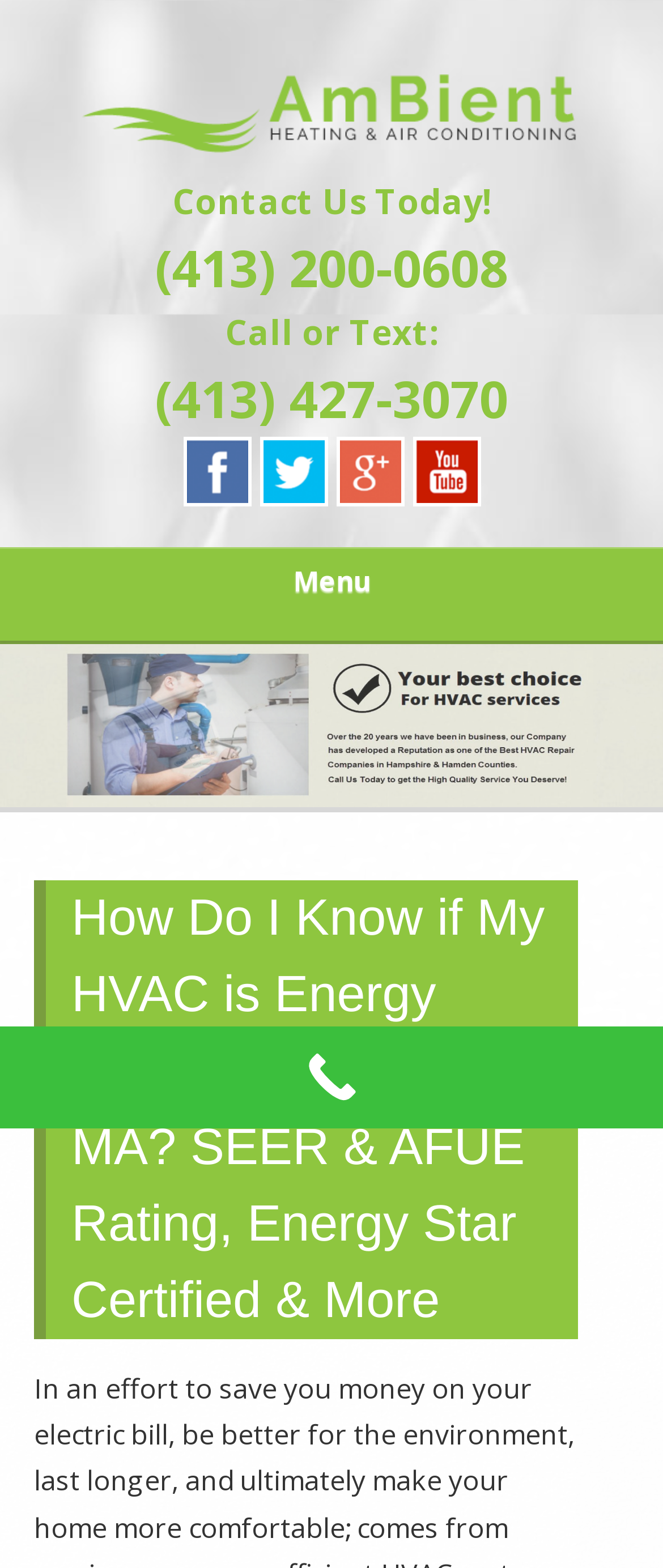What is the phone number to call or text?
Refer to the screenshot and deliver a thorough answer to the question presented.

I found the phone number by looking at the StaticText element with the text '(413) 200-0608' which is located below the 'Contact Us Today!' text.